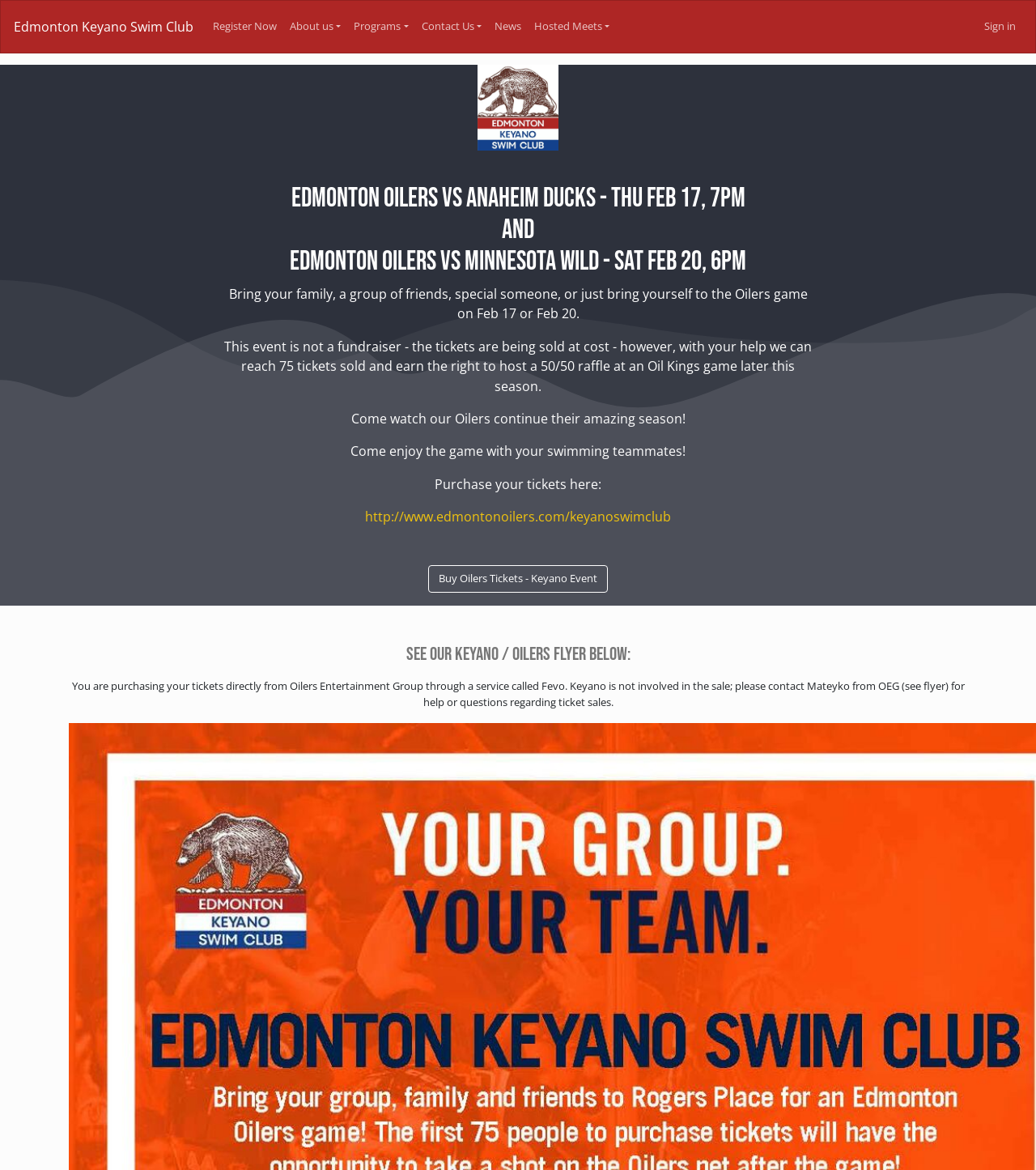Where can I purchase Oilers tickets?
Answer the question with a detailed explanation, including all necessary information.

I found the answer by looking at the link element that says 'http://www.edmontonoilers.com/keyanoswimclub'. This link is provided as a way to purchase Oilers tickets.